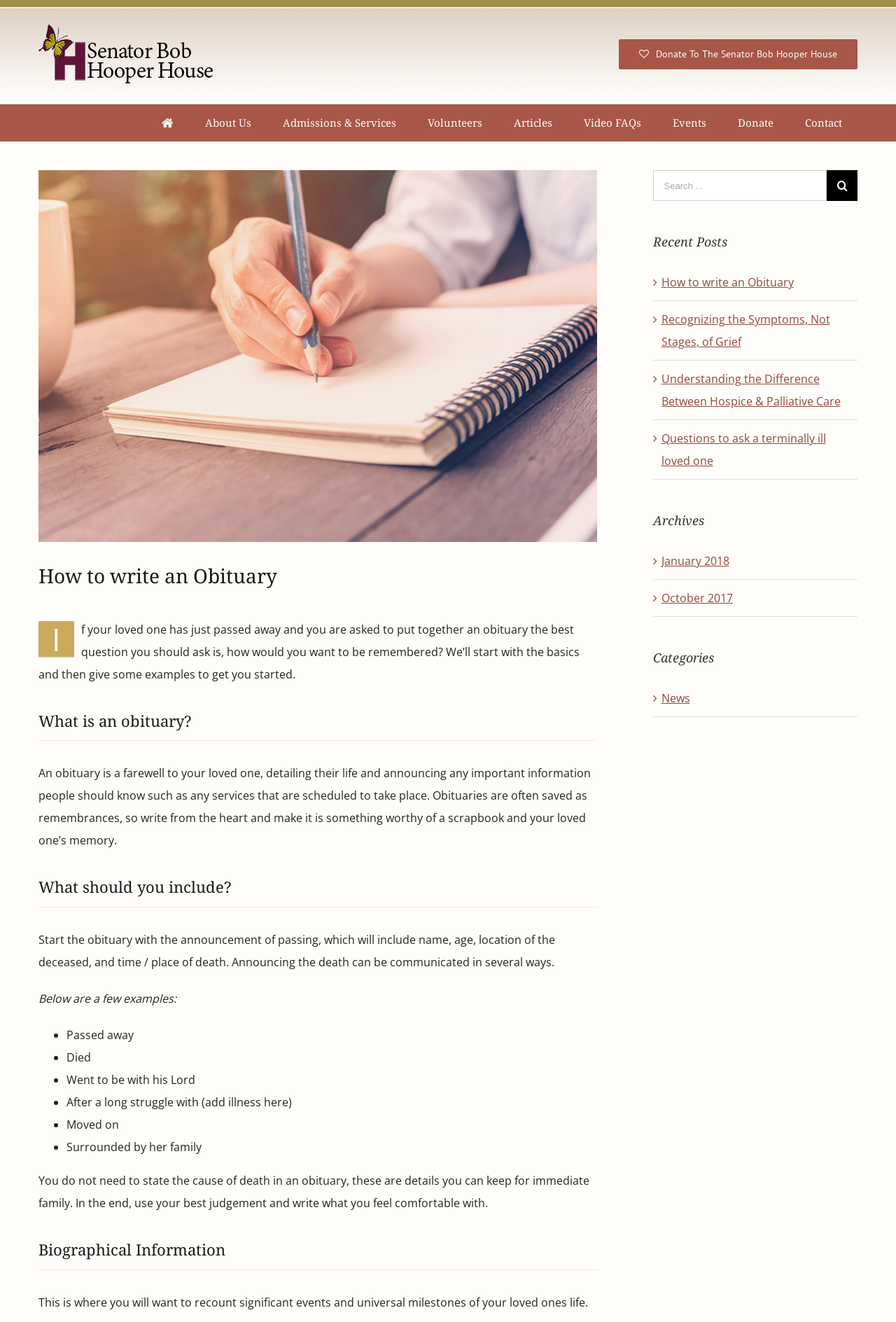Please determine the bounding box coordinates for the element that should be clicked to follow these instructions: "Read the How to write an Obituary article".

[0.738, 0.208, 0.886, 0.219]